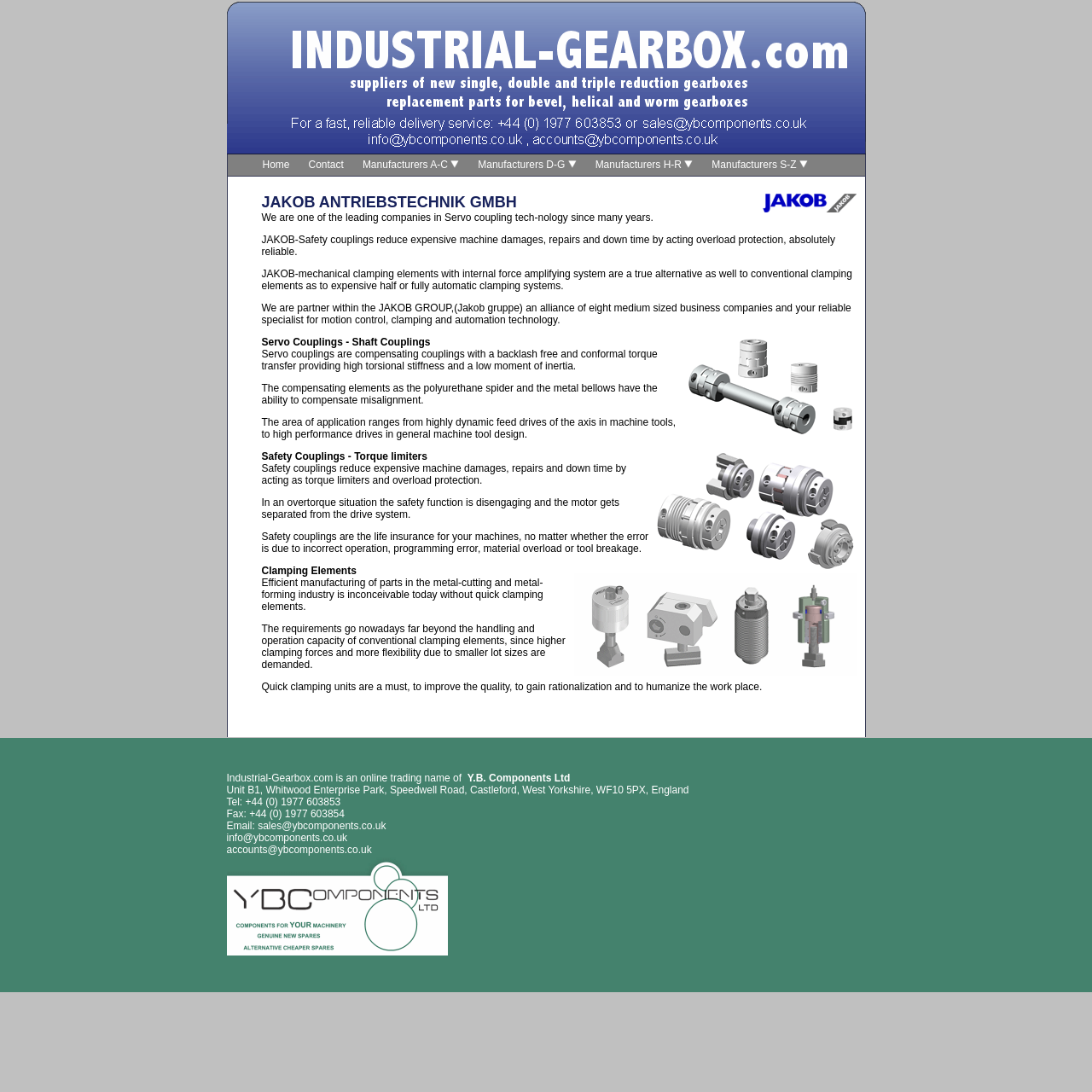Please identify the bounding box coordinates of the element's region that I should click in order to complete the following instruction: "Click the 'Home' link". The bounding box coordinates consist of four float numbers between 0 and 1, i.e., [left, top, right, bottom].

[0.232, 0.142, 0.273, 0.159]